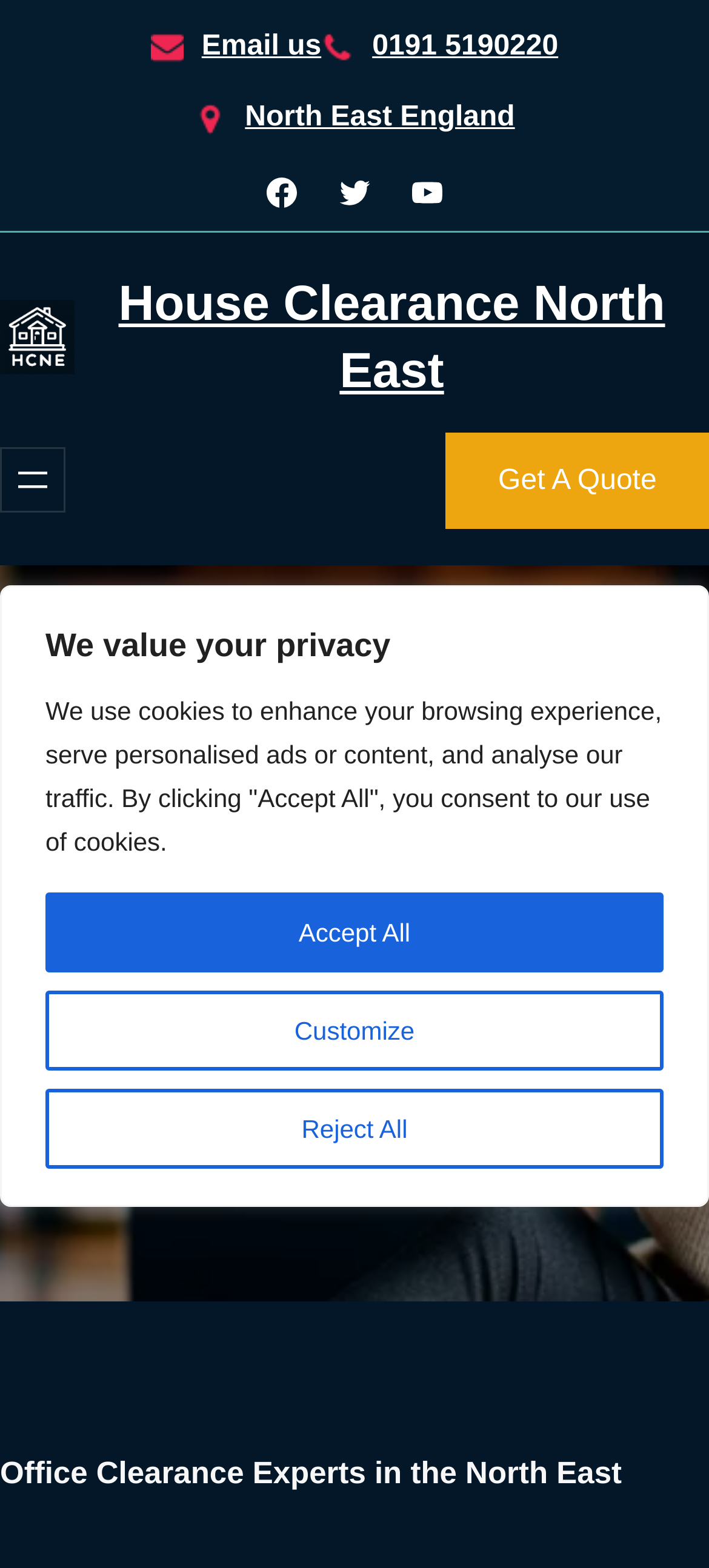Determine the bounding box coordinates for the region that must be clicked to execute the following instruction: "visit Bayou Vista Community Center".

None